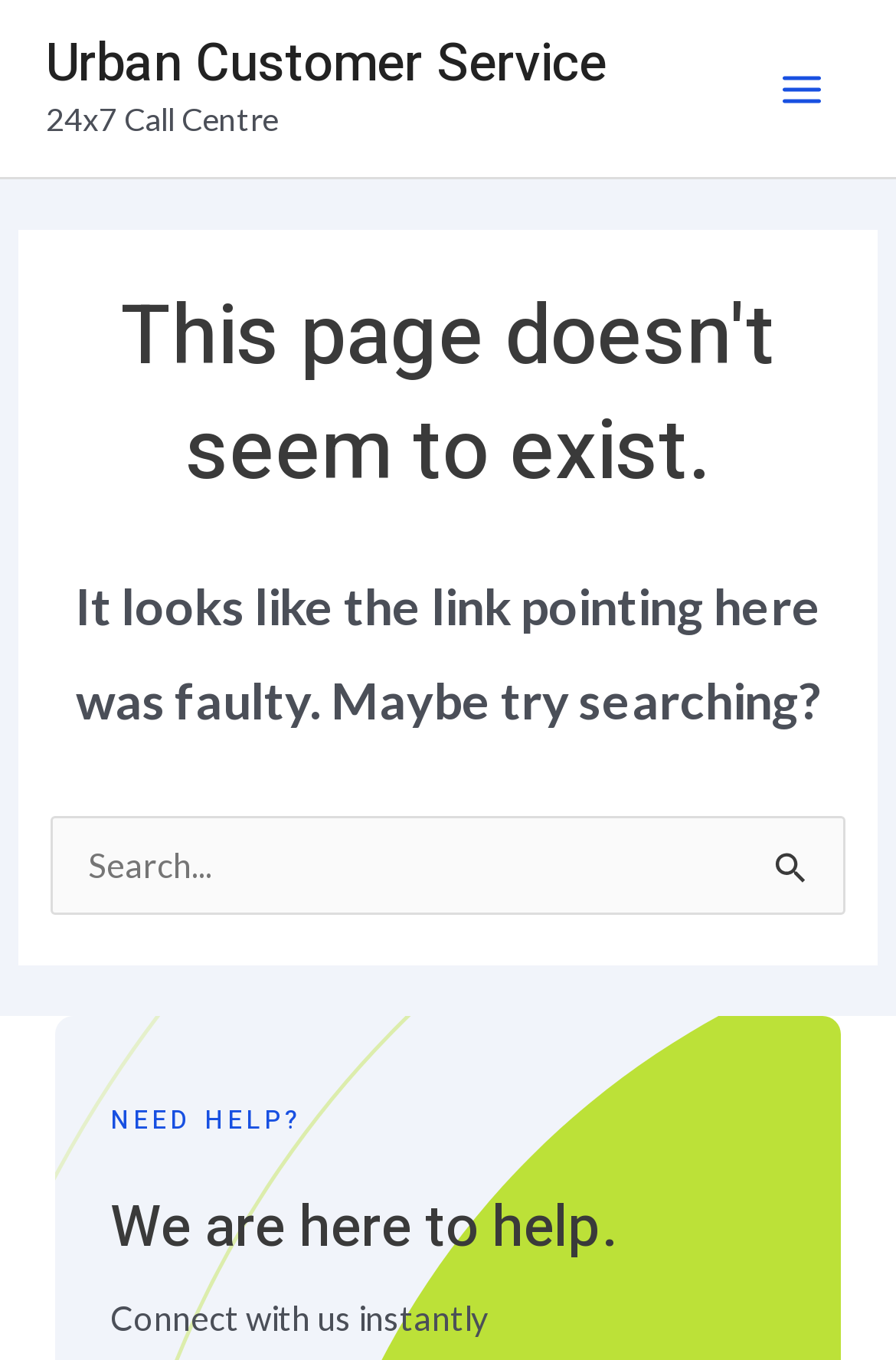Please give a short response to the question using one word or a phrase:
What is the error message on this page?

This page doesn't seem to exist.